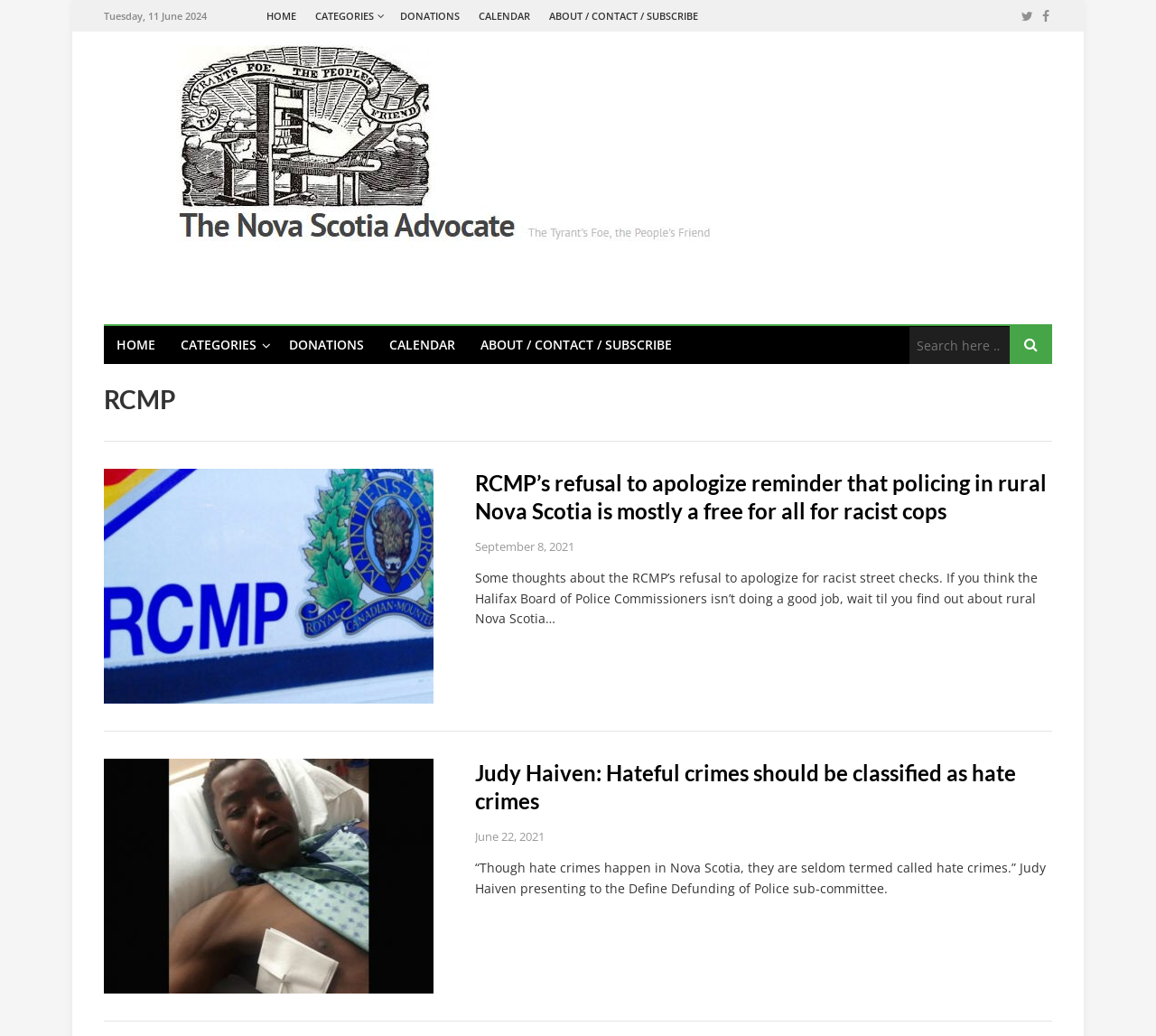Is there a search function on the page?
Using the image, provide a detailed and thorough answer to the question.

There is a search function on the page, which is located at the top right corner, allowing users to search for specific content on the website.